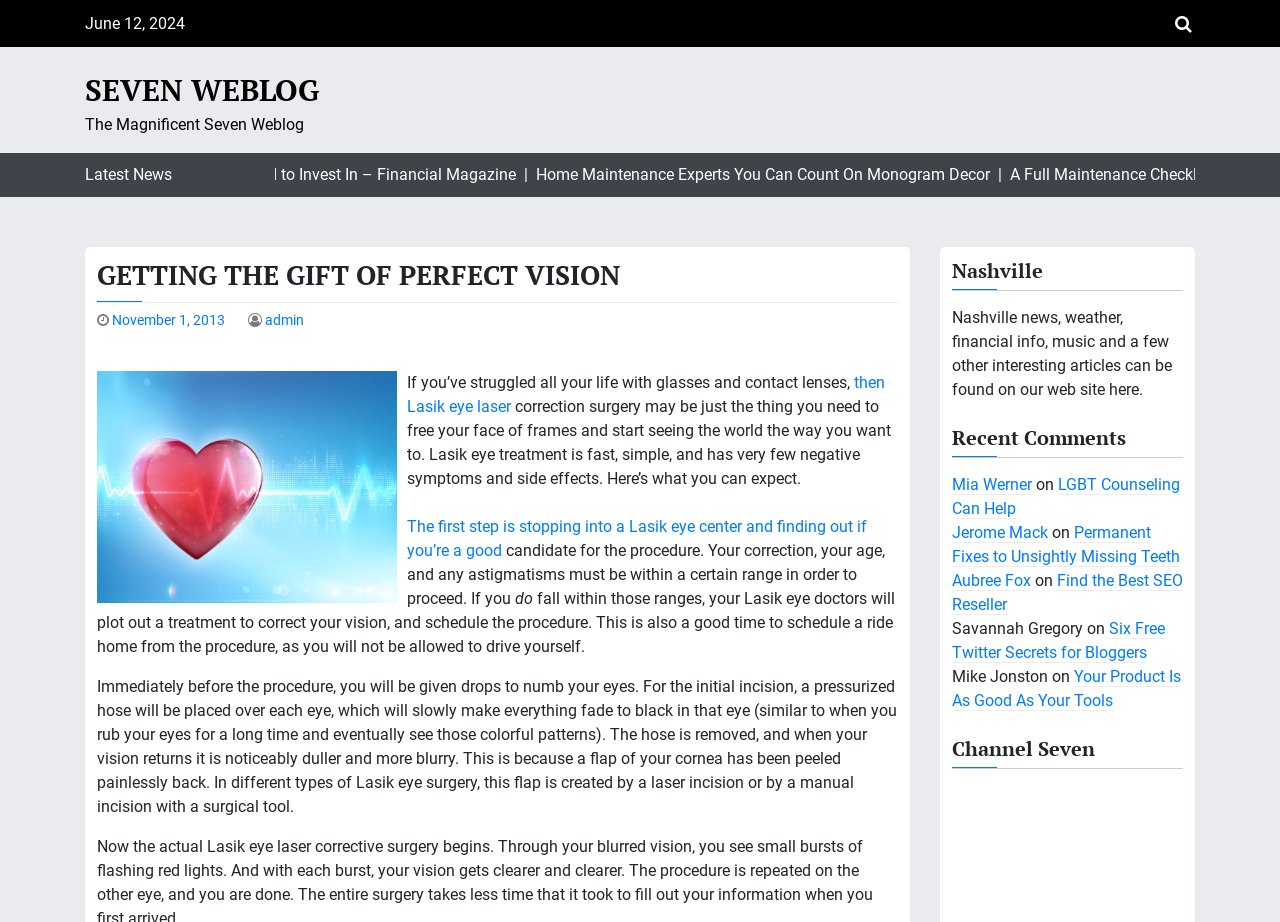Identify the bounding box coordinates for the region to click in order to carry out this instruction: "Click on 'SEVEN WEBLOG'". Provide the coordinates using four float numbers between 0 and 1, formatted as [left, top, right, bottom].

[0.066, 0.073, 0.249, 0.123]